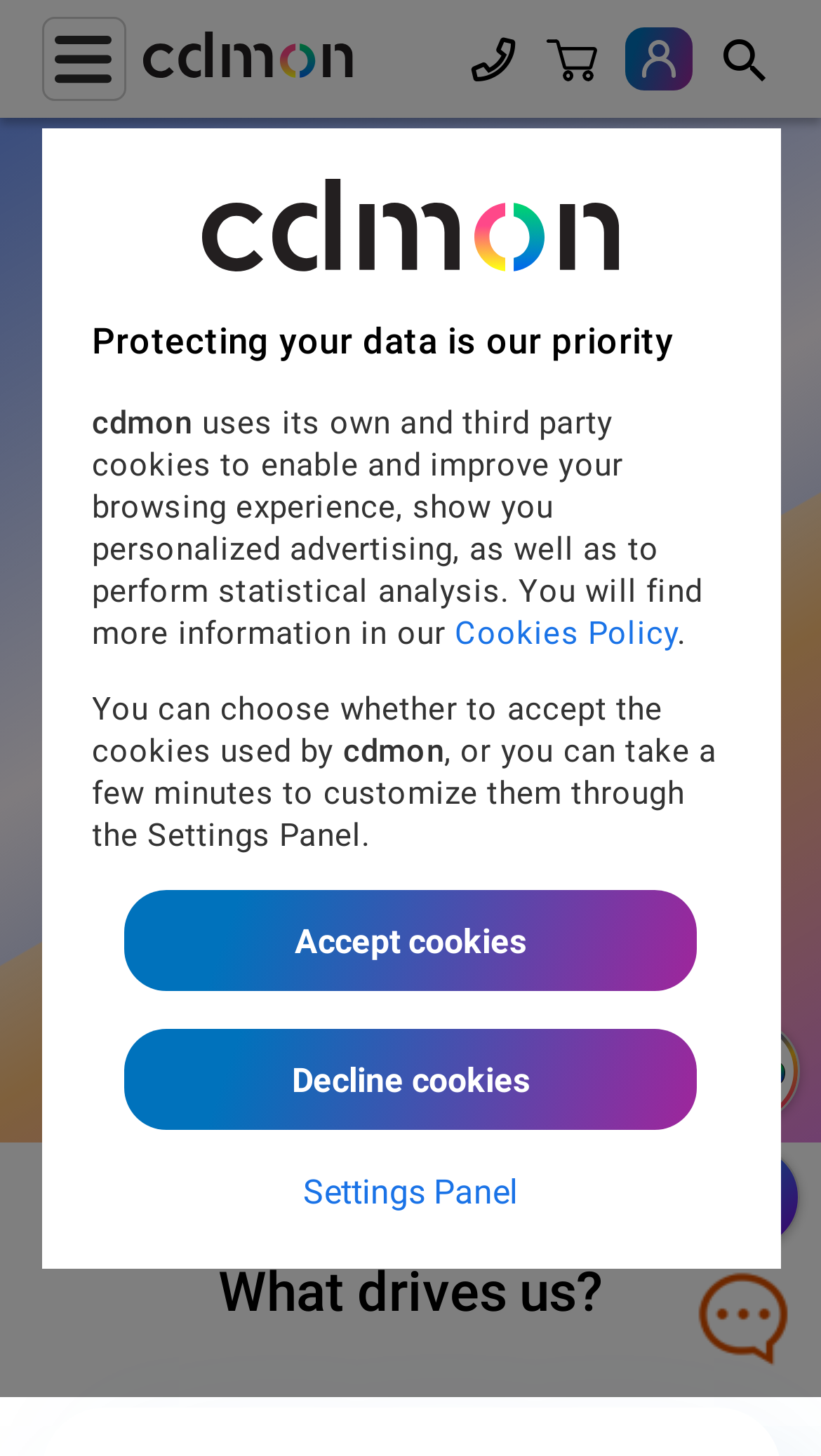Identify the bounding box coordinates of the area you need to click to perform the following instruction: "Visit the cdmon's homepage".

[0.173, 0.021, 0.429, 0.06]